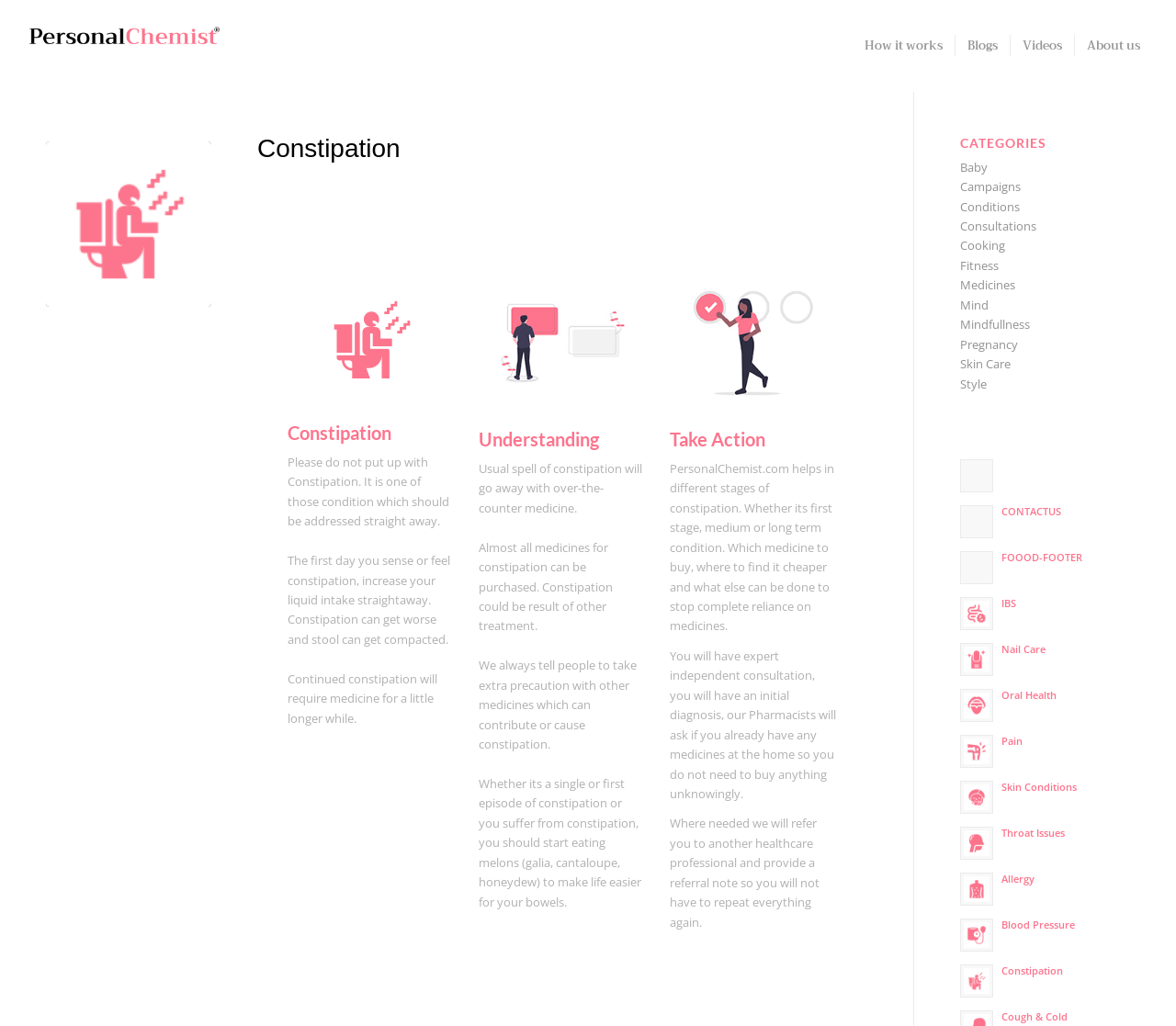Please identify the coordinates of the bounding box that should be clicked to fulfill this instruction: "Click on 'How it works'".

[0.725, 0.0, 0.812, 0.09]